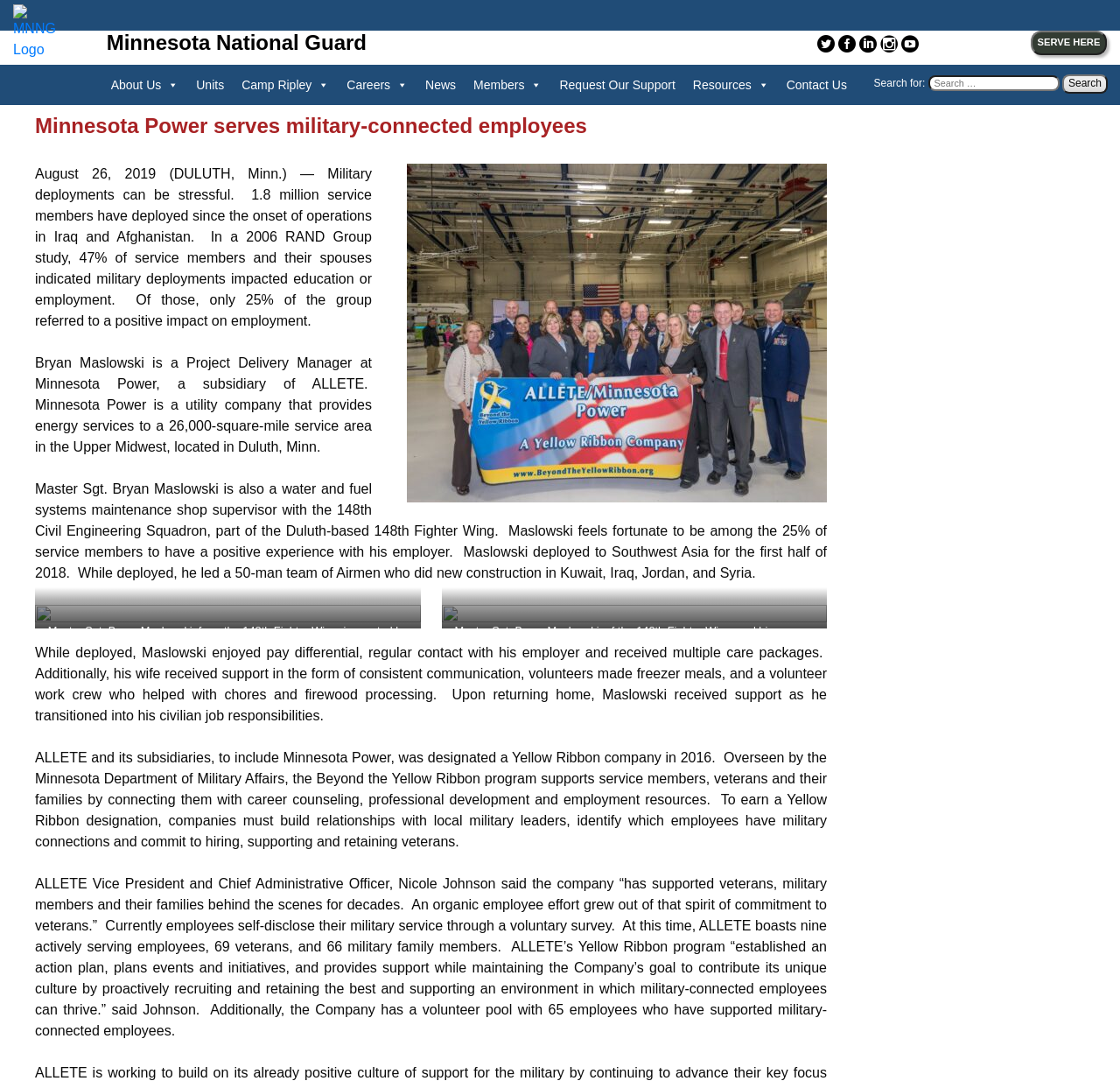Respond concisely with one word or phrase to the following query:
What is the logo of Minnesota National Guard?

MNNG Logo